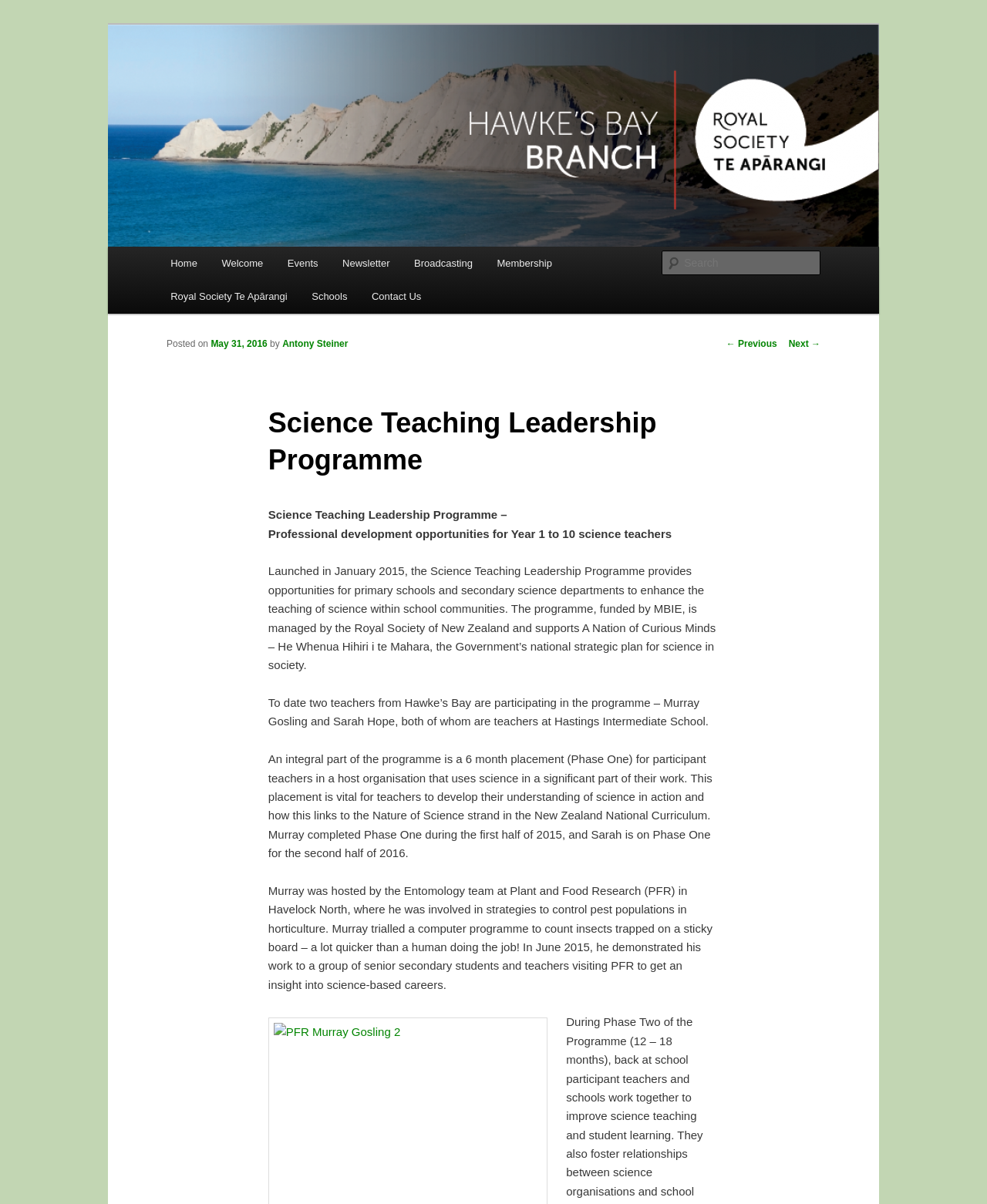Use a single word or phrase to answer the question: 
What is the purpose of the 6-month placement in the programme?

To develop understanding of science in action